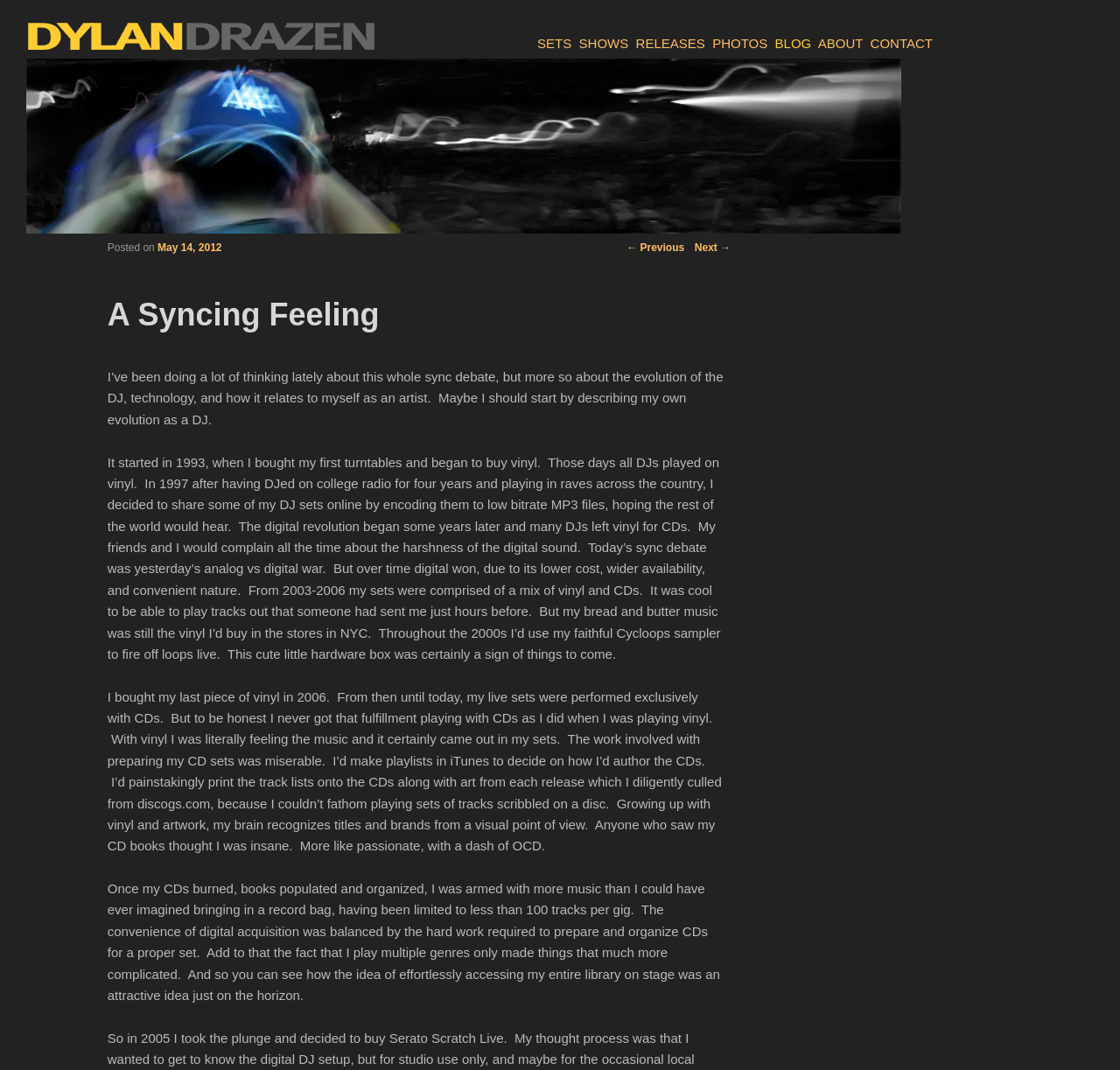Please locate the bounding box coordinates of the element that should be clicked to complete the given instruction: "Click on the 'NEXT →' link".

[0.62, 0.225, 0.653, 0.237]